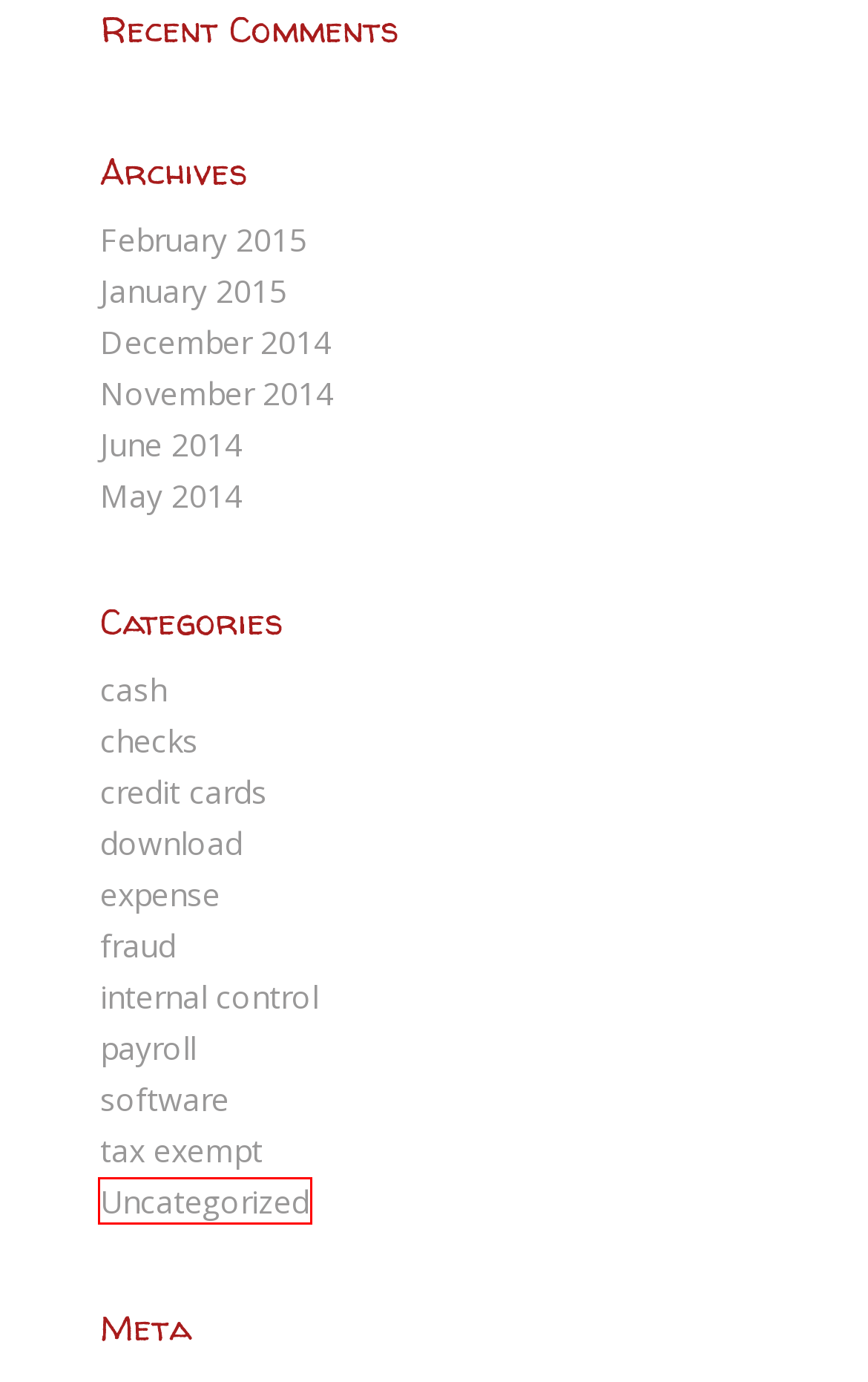Check out the screenshot of a webpage with a red rectangle bounding box. Select the best fitting webpage description that aligns with the new webpage after clicking the element inside the bounding box. Here are the candidates:
A. RollieDimos.com | Uncategorized
B. RollieDimos.com | 2014 | June
C. RollieDimos.com | 2014 | May
D. RollieDimos.com | tax exempt
E. RollieDimos.com | 2014 | November
F. RollieDimos.com | expense
G. RollieDimos.com | 2015 | January
H. RollieDimos.com | 2014 | December

A